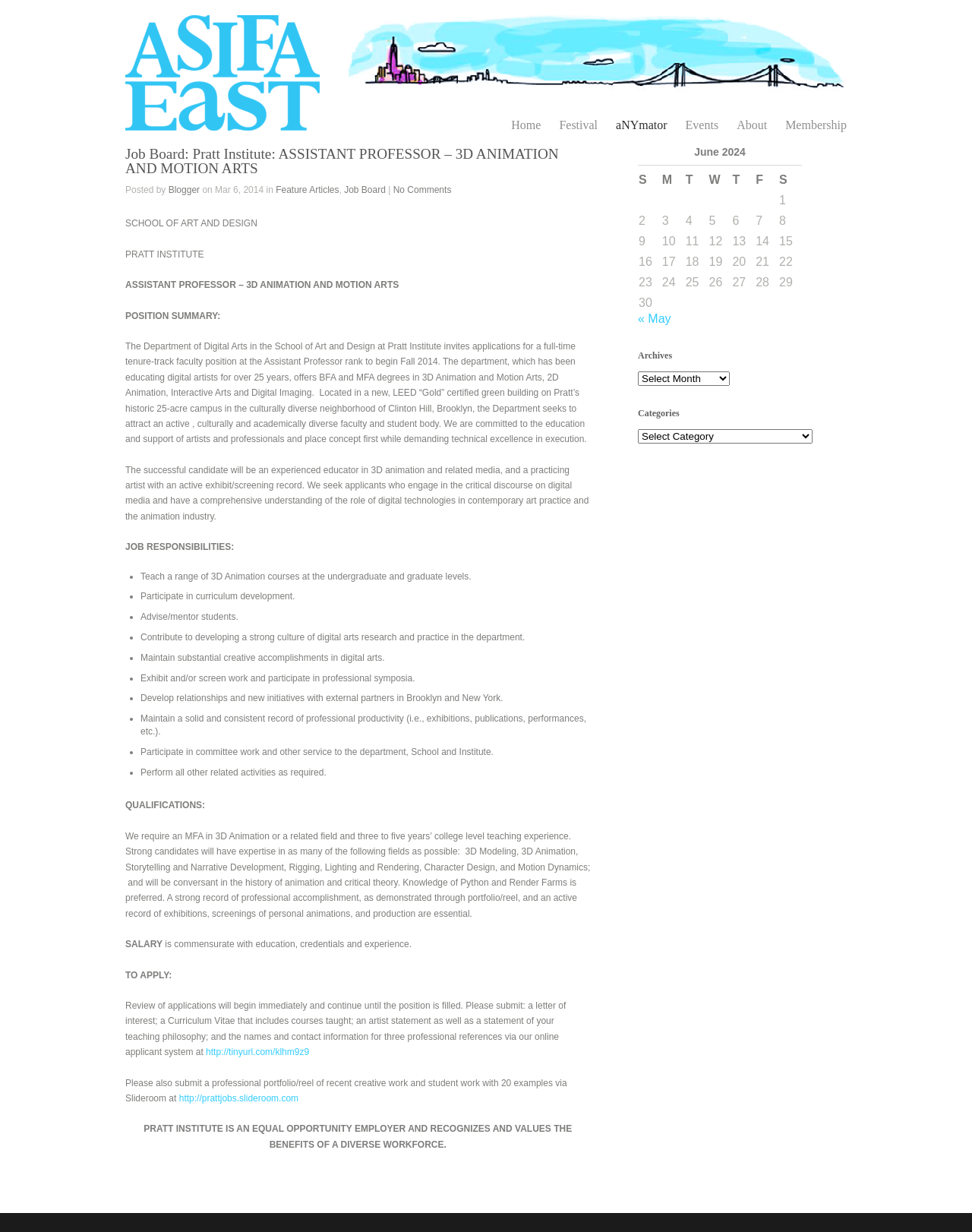Pinpoint the bounding box coordinates of the element that must be clicked to accomplish the following instruction: "Click the 'http://prattjobs.slideroom.com' link". The coordinates should be in the format of four float numbers between 0 and 1, i.e., [left, top, right, bottom].

[0.184, 0.887, 0.307, 0.896]